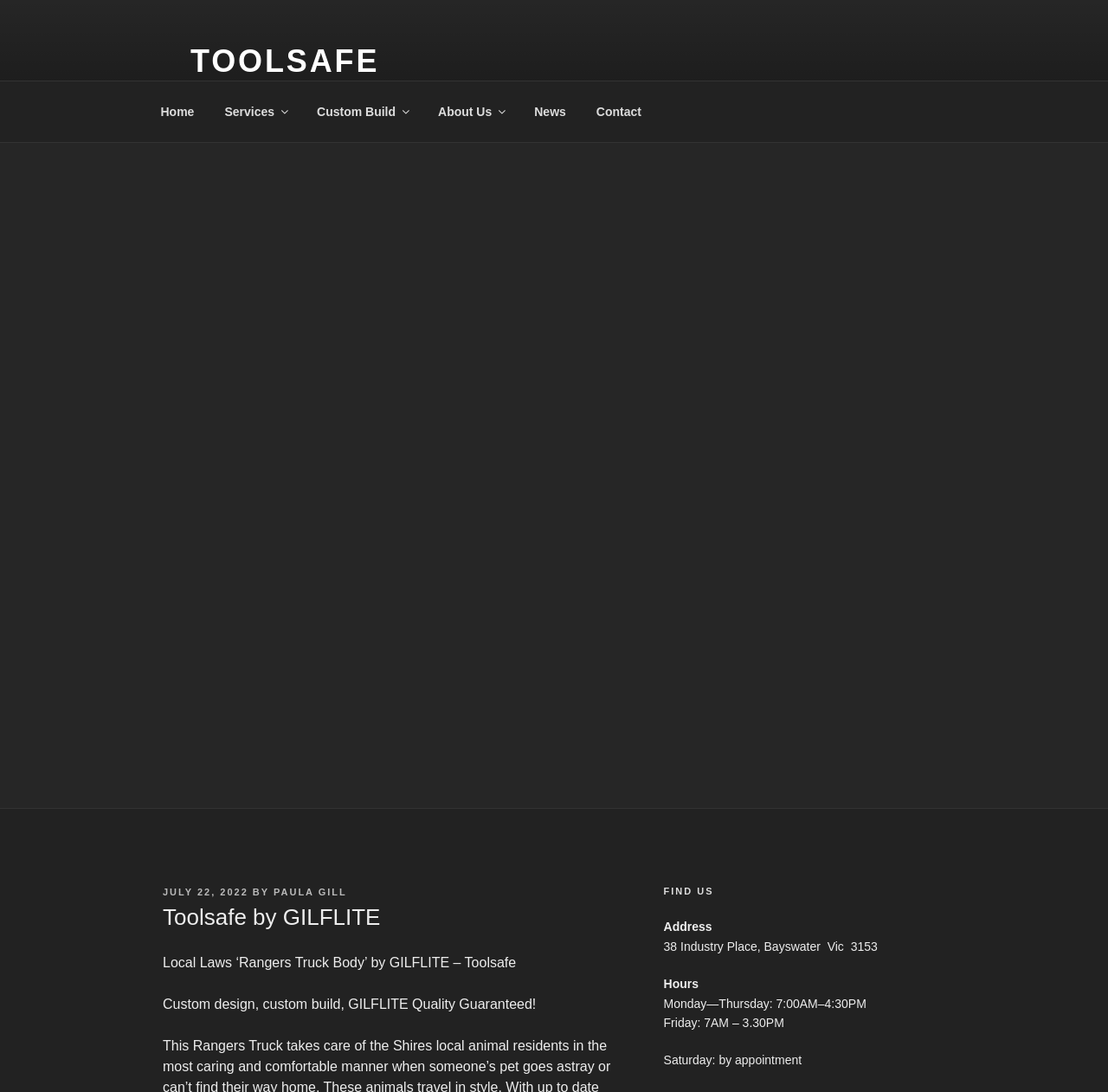What is the custom design guarantee?
Please provide a single word or phrase based on the screenshot.

GILFLITE Quality Guaranteed